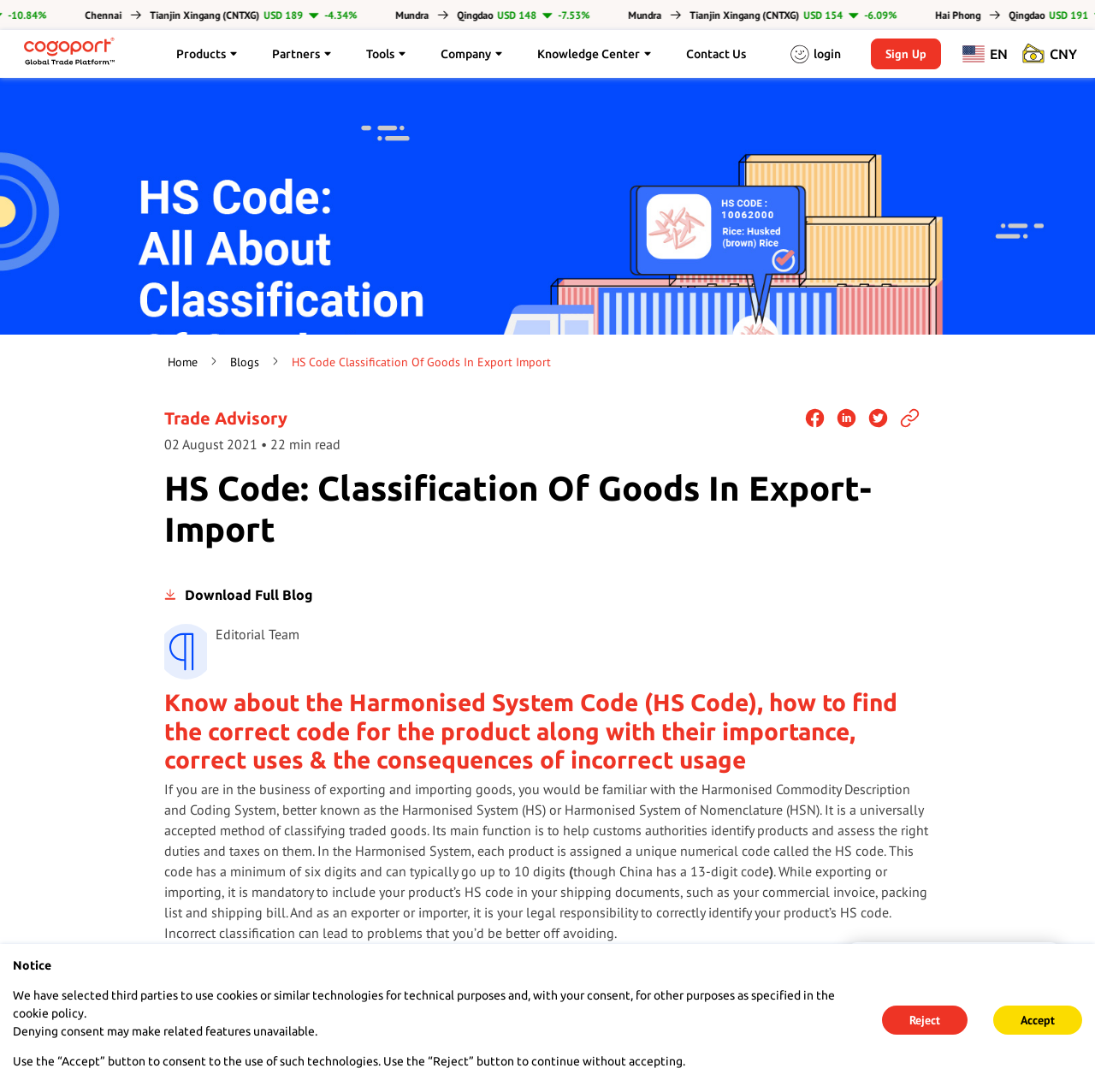Given the content of the image, can you provide a detailed answer to the question?
What is the minimum number of digits in an HS code?

The webpage states that each product is assigned a unique numerical code called the HS code, which has a minimum of six digits and can typically go up to 10 digits.